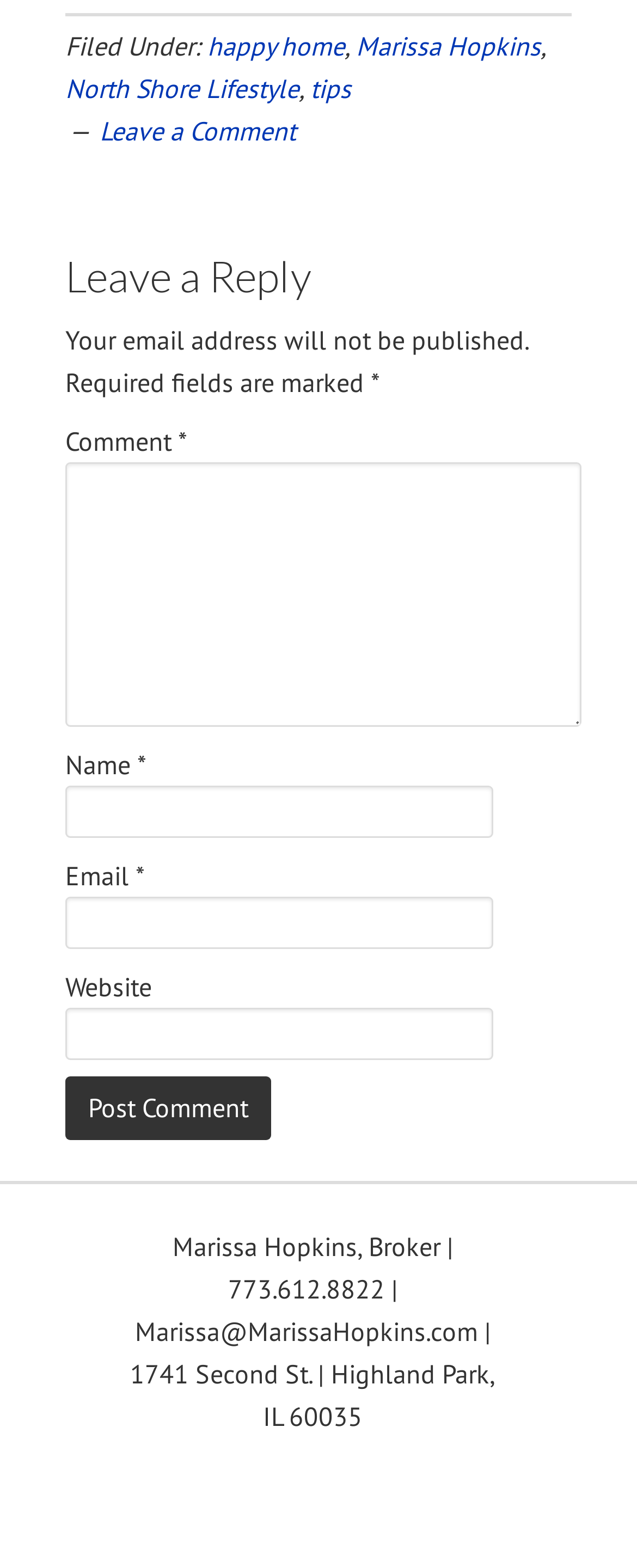Please specify the coordinates of the bounding box for the element that should be clicked to carry out this instruction: "Enter your comment in the text box". The coordinates must be four float numbers between 0 and 1, formatted as [left, top, right, bottom].

[0.103, 0.295, 0.912, 0.464]